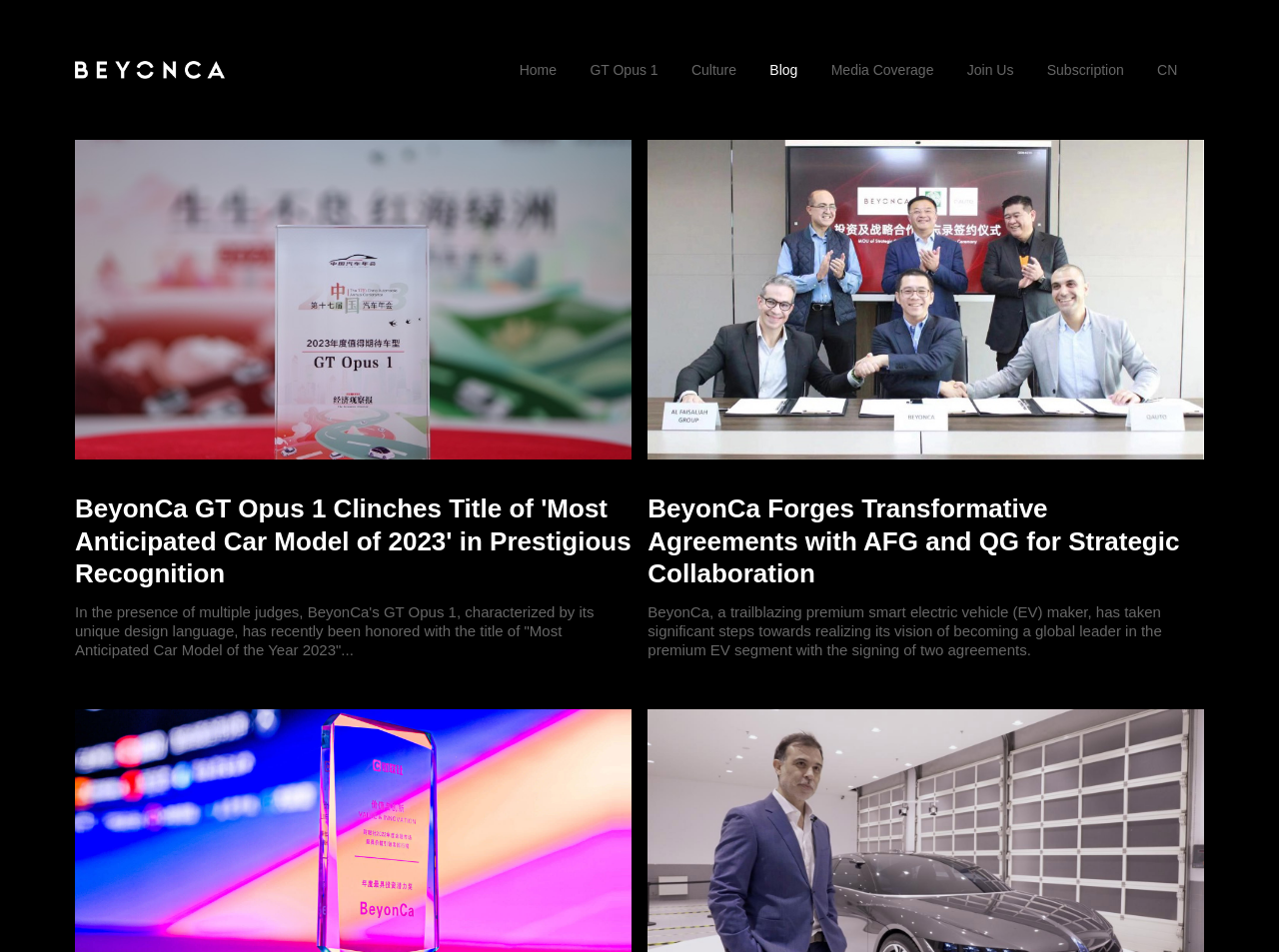What type of company is BeyonCa?
Give a one-word or short phrase answer based on the image.

Electric vehicle maker